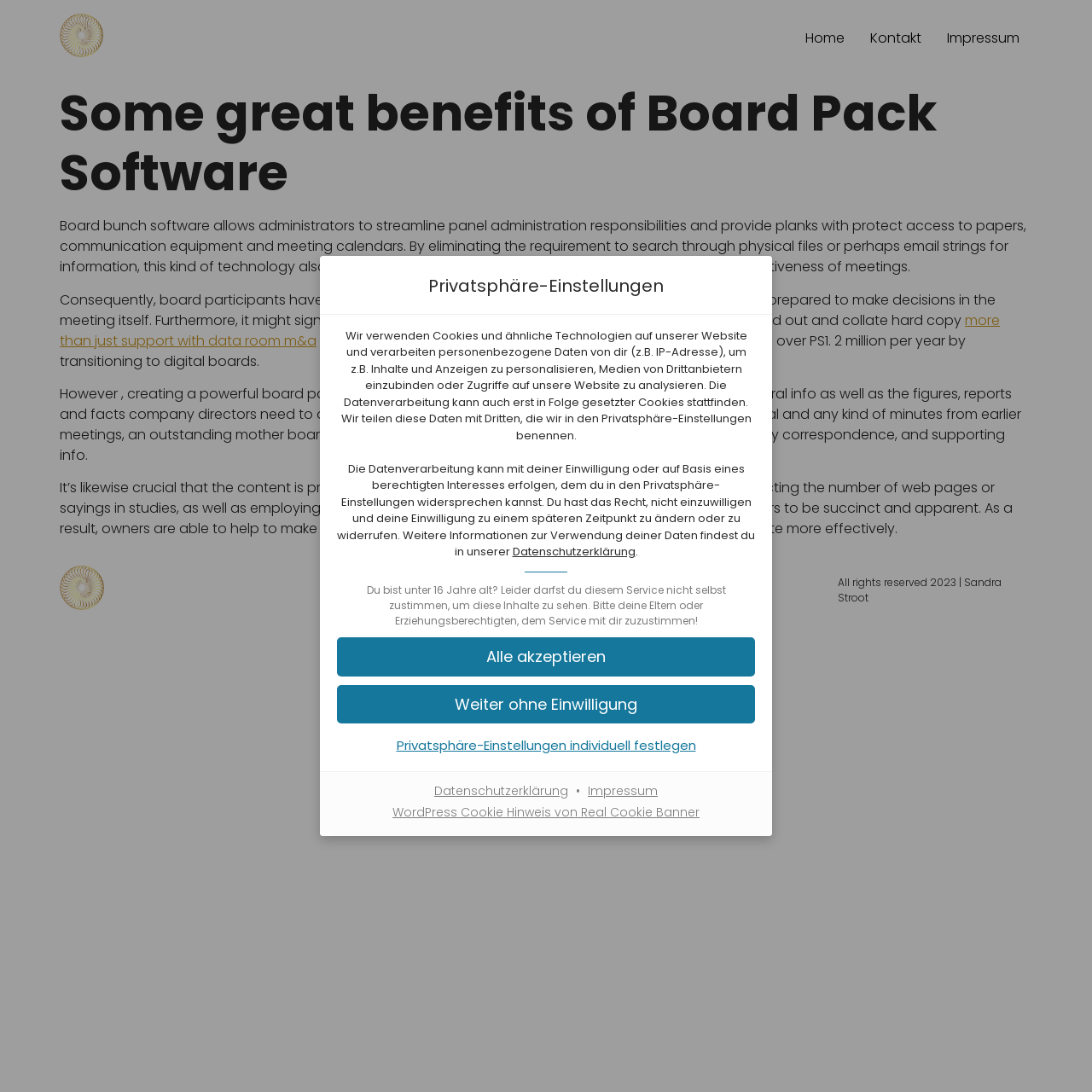Please identify the bounding box coordinates of the element's region that I should click in order to complete the following instruction: "Read the 'Sexual Harassment' article". The bounding box coordinates consist of four float numbers between 0 and 1, i.e., [left, top, right, bottom].

None